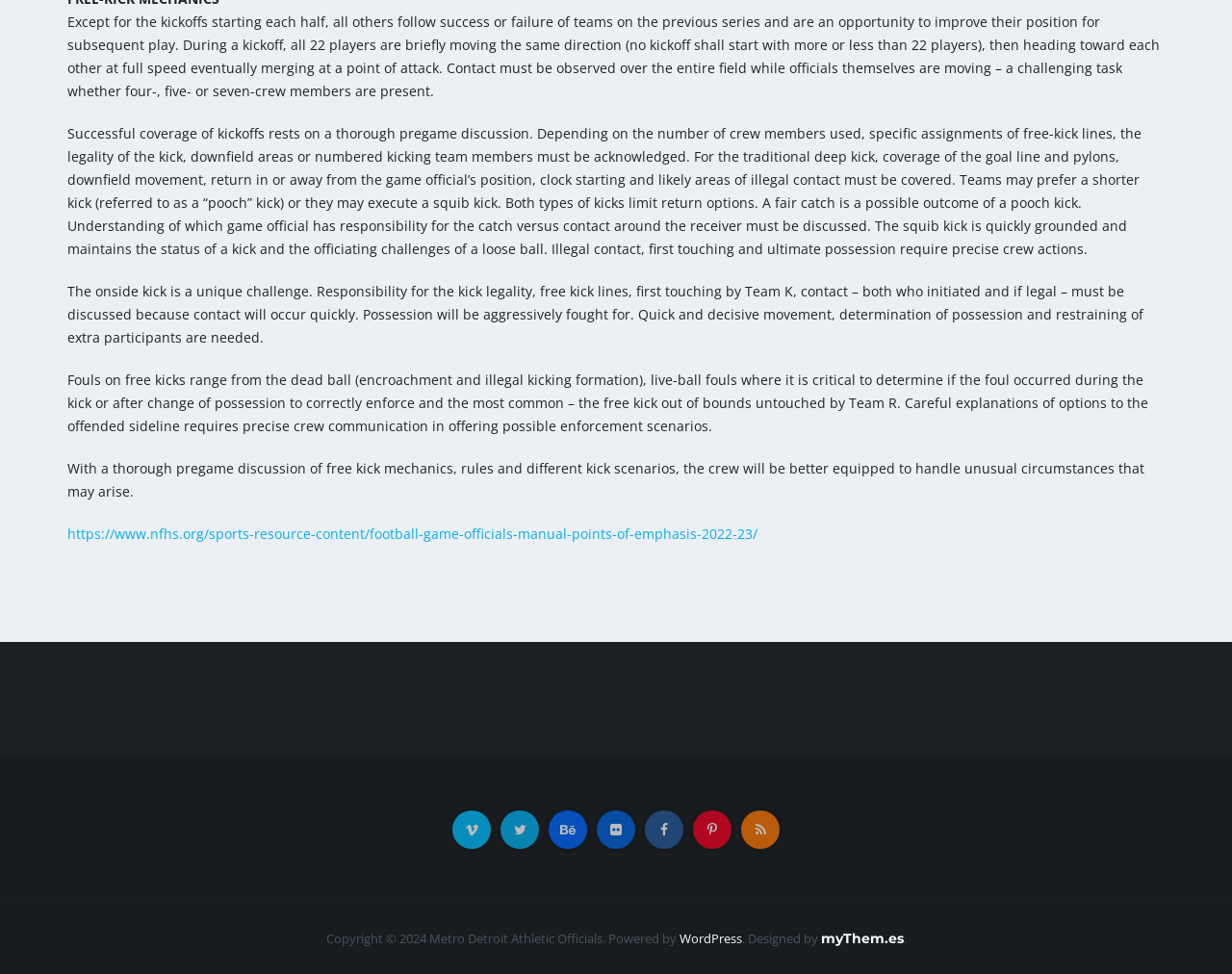Examine the image and give a thorough answer to the following question:
What is the main topic of this webpage?

Based on the content of the webpage, it appears to be discussing the rules and mechanics of officiating football games, specifically focusing on kickoffs and free kicks.